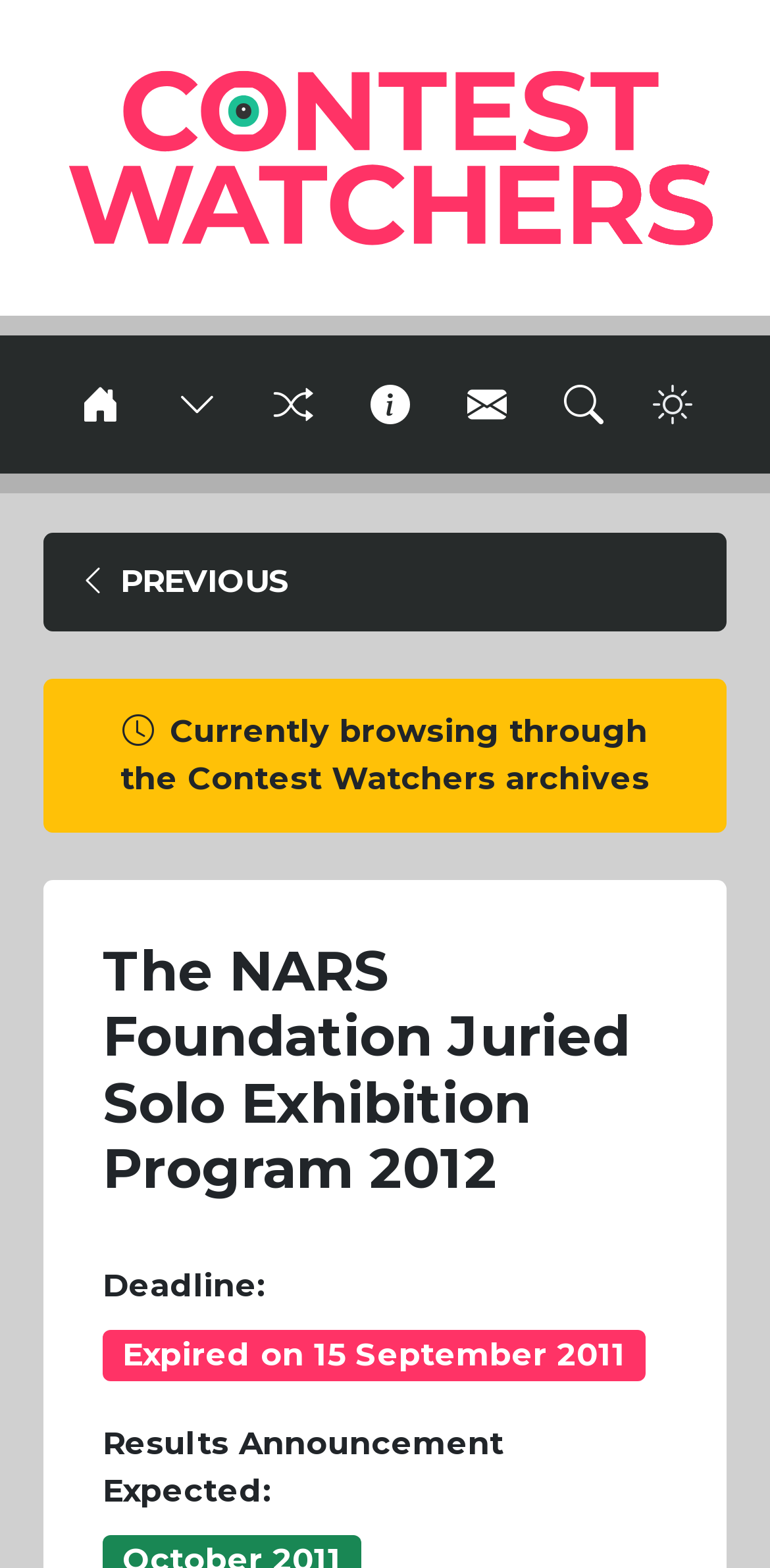Summarize the webpage in an elaborate manner.

The webpage appears to be a contest listing page, specifically featuring the NARS Foundation Juried Solo Exhibition Program 2012. At the top, there is a link to "Contest Watchers – International Creative Challenges and Competitions" accompanied by an image with the same name. Below this, there is a horizontal separator line.

The main navigation section is located above the content area, featuring several icons, including a toggle button for the "Browse Contests" menu, and buttons for various social media platforms. 

The content area is divided into sections by horizontal separator lines. The first section displays a message indicating that the user is currently browsing through the Contest Watchers archives. 

Below this, there is a header section featuring the title "The NARS Foundation Juried Solo Exhibition Program 2012". This is followed by a section displaying the contest status, which includes details such as the deadline, which has expired on 15 September 2011, and the expected results announcement date.